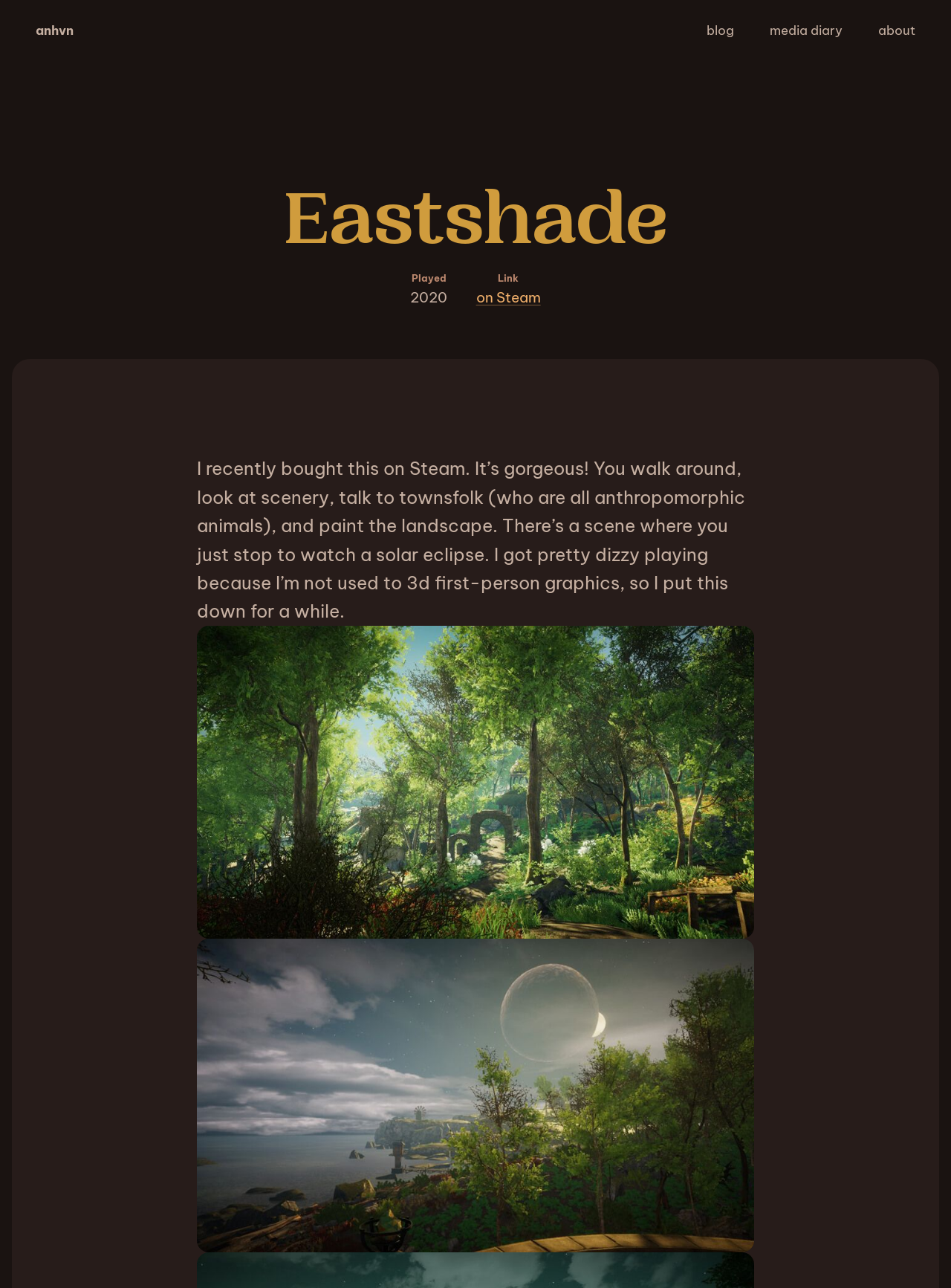Using the provided element description "blog", determine the bounding box coordinates of the UI element.

[0.73, 0.012, 0.784, 0.036]